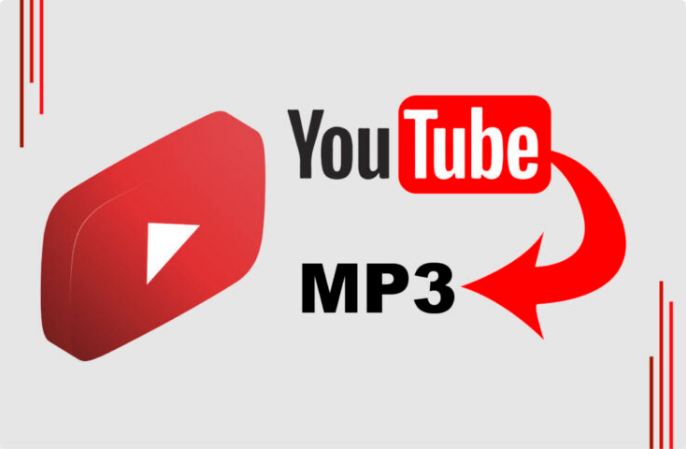Please reply with a single word or brief phrase to the question: 
What is the purpose of the arrow in the image?

To direct attention